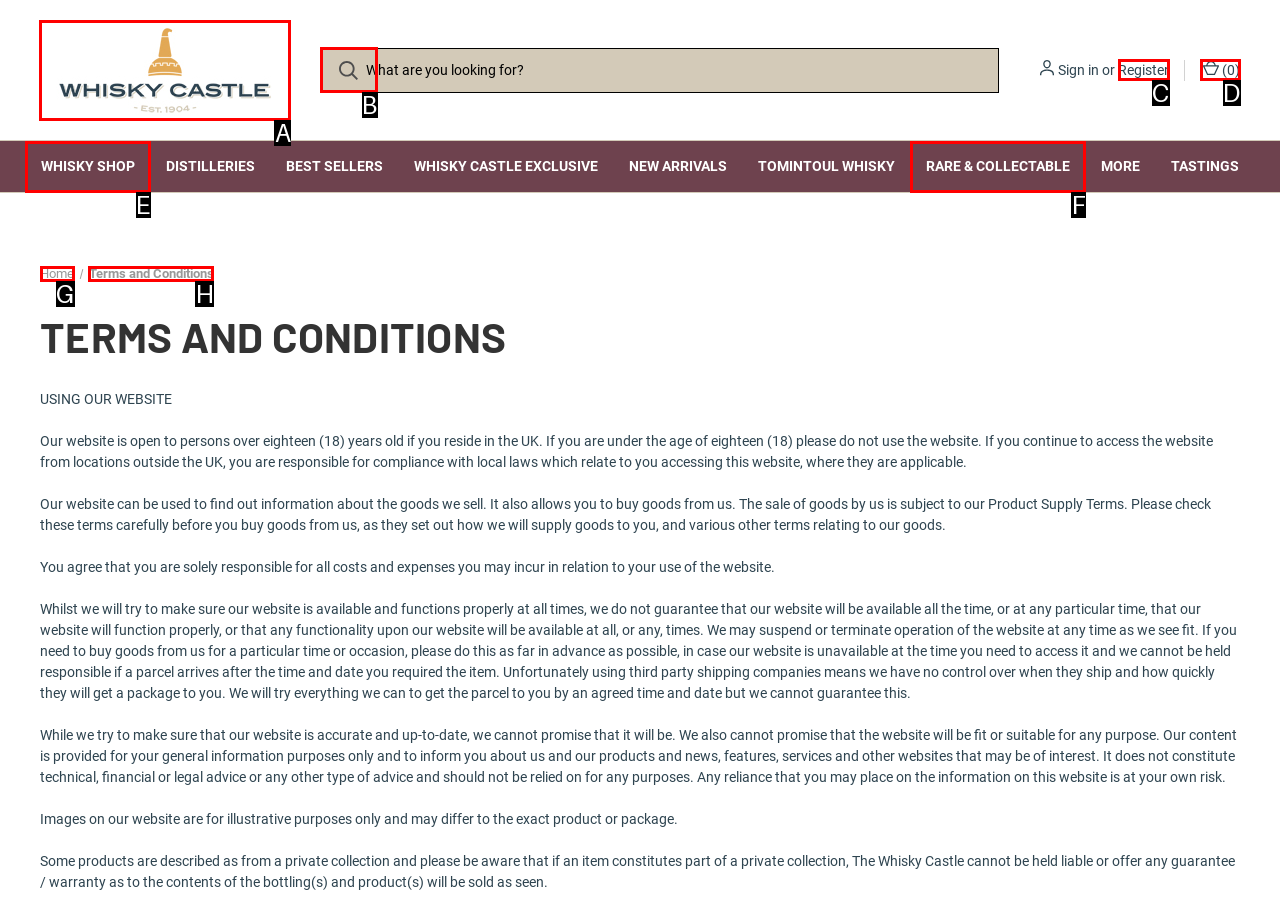Which option should be clicked to complete this task: Click on The Whisky Castle link
Reply with the letter of the correct choice from the given choices.

A